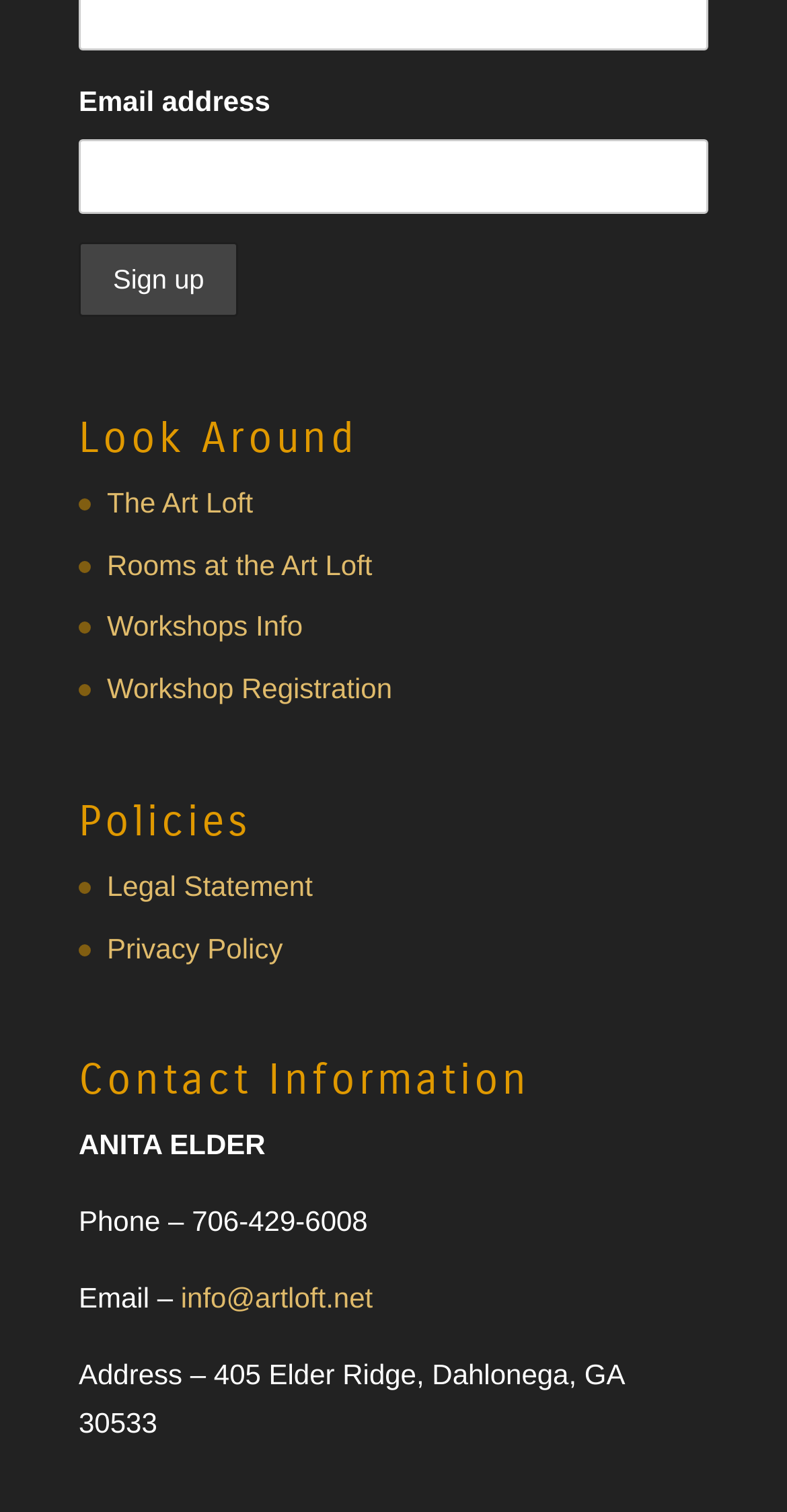What is the email address to contact?
Analyze the image and provide a thorough answer to the question.

I found the contact information section on the webpage, which includes an email address. The email address is provided as a link, and it is 'info@artloft.net'.